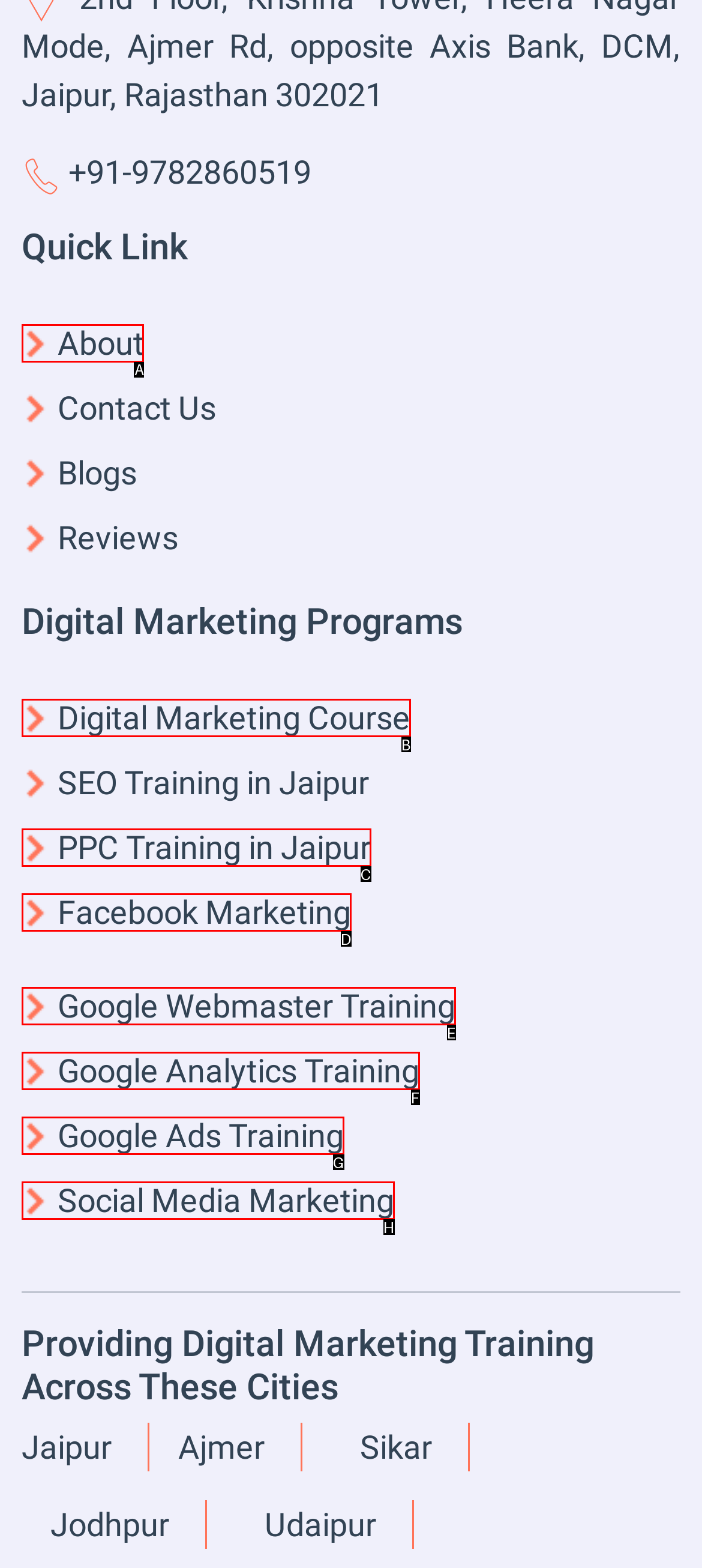To achieve the task: click on About, indicate the letter of the correct choice from the provided options.

A